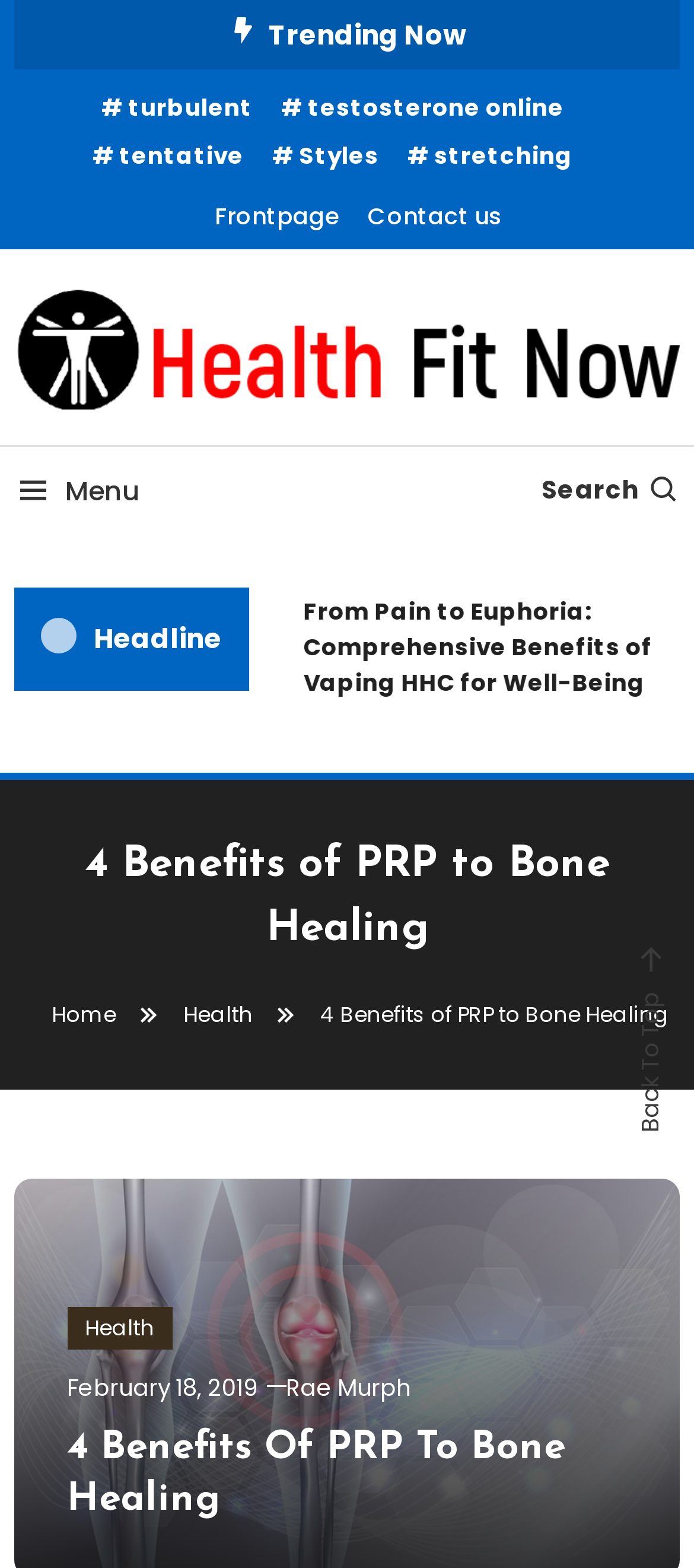Using the element description parent_node: Healthy Fit Now, predict the bounding box coordinates for the UI element. Provide the coordinates in (top-left x, top-left y, bottom-right x, bottom-right y) format with values ranging from 0 to 1.

[0.02, 0.208, 0.98, 0.232]